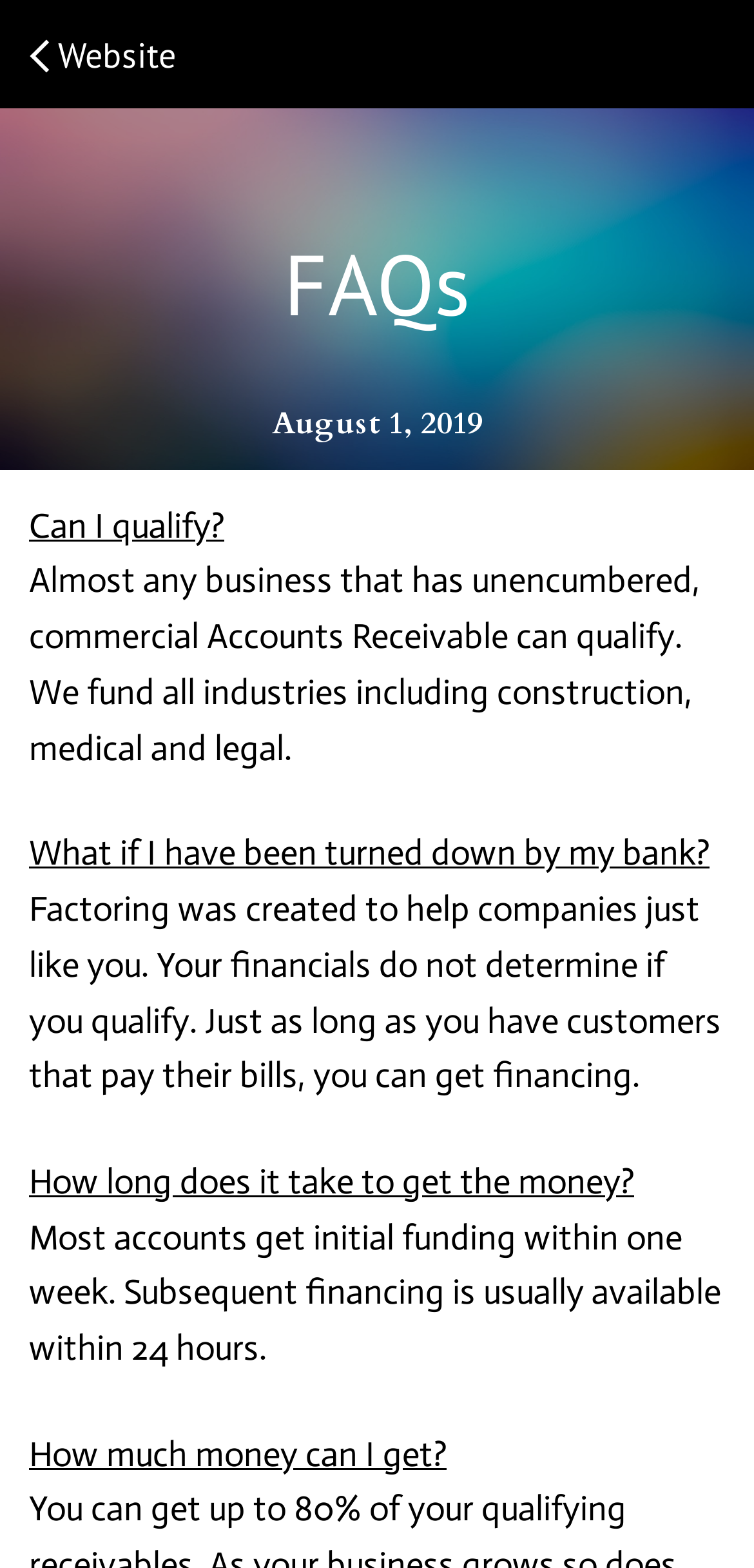Refer to the image and answer the question with as much detail as possible: What is the purpose of factoring?

Factoring was created to help companies that have customers that pay their bills, as stated on the webpage, implying that it provides financing solutions for businesses.